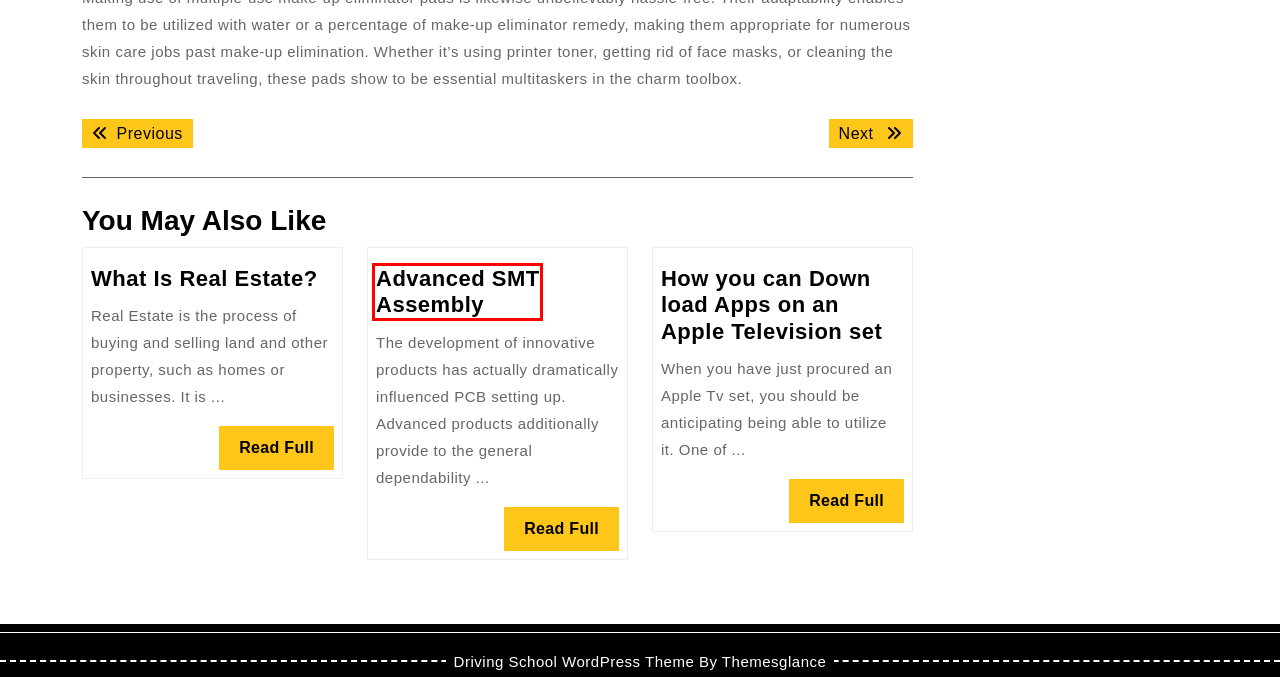Observe the provided screenshot of a webpage that has a red rectangle bounding box. Determine the webpage description that best matches the new webpage after clicking the element inside the red bounding box. Here are the candidates:
A. Advanced SMT Assembly – G0i
B. Smoking – The Easiest Most Successful Way Stop – G0i
C. How To Quit Smoking Cigarettes – G0i
D. Book & Writing – G0i
E. What Is Real Estate? – G0i
F. Tech – G0i
G. How you can Down load Apps on an Apple Television set – G0i
H. Gaming – G0i

A